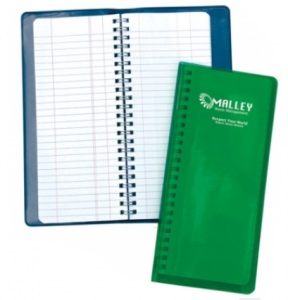Offer a meticulous description of the image.

The image showcases a flexible tally book titled "Flexible Tally Book 3308." It features a vibrant green cover with the "MALLEY" logo prominently displayed, highlighting its function for accurate record-keeping. The tally book is spiral-bound, allowing for easy flipping of pages, which are lined for organized writing. This tool is designed for professionals who require a practical and durable solution for logging measurements, data, or notes in various contexts, particularly in fields that emphasize precision and efficiency.